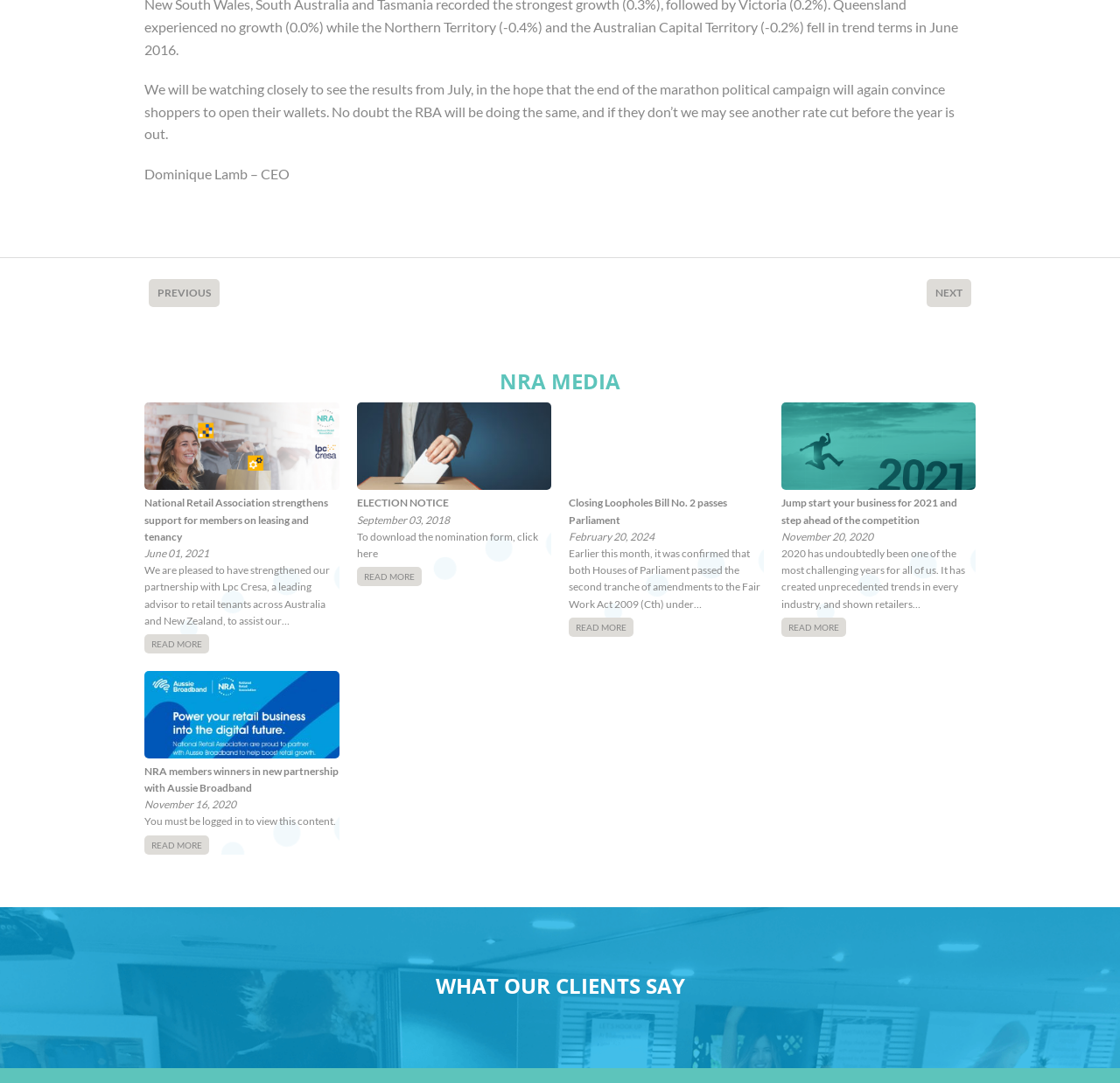How many 'READ MORE' links are on the webpage?
Based on the image, answer the question in a detailed manner.

There are four 'READ MORE' links on the webpage, located at different sections of the webpage, each corresponding to a different news article or update.